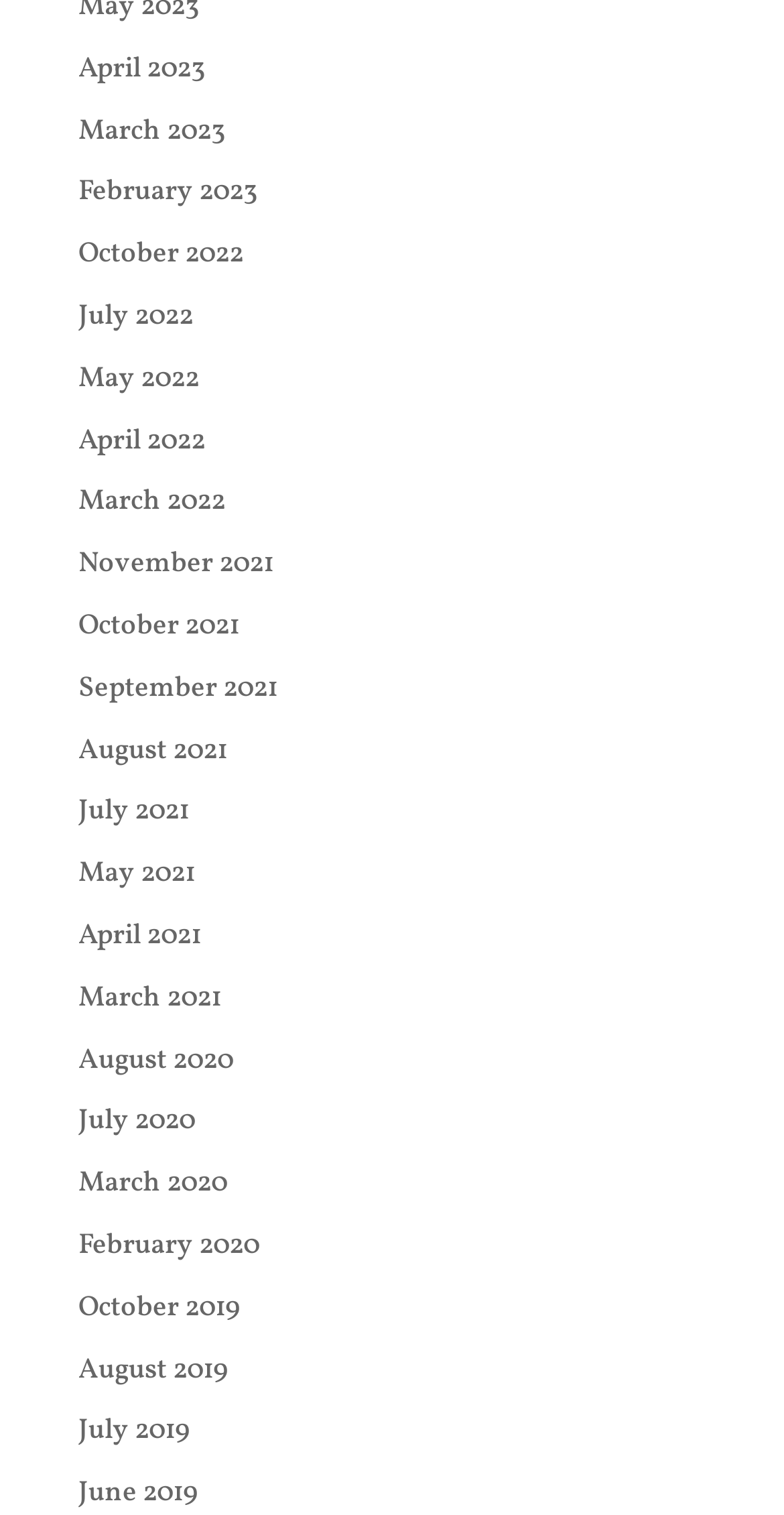Please identify the bounding box coordinates of the clickable area that will allow you to execute the instruction: "access June 2019".

[0.1, 0.973, 0.251, 0.998]